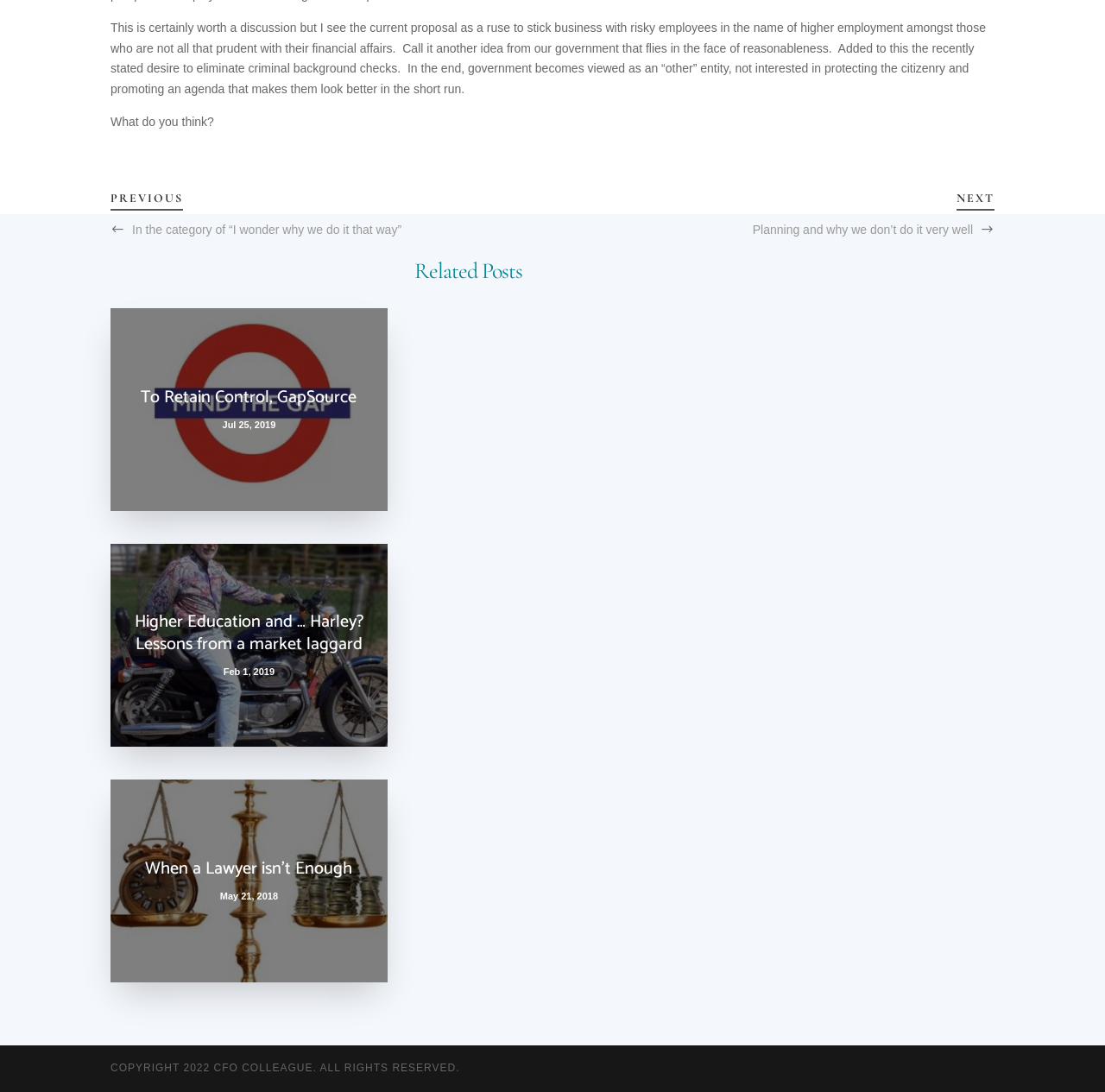Look at the image and write a detailed answer to the question: 
What is the topic of the first article?

The first article is about the current proposal to stick business with risky employees in the name of higher employment amongst those who are not all that prudent with their financial affairs.